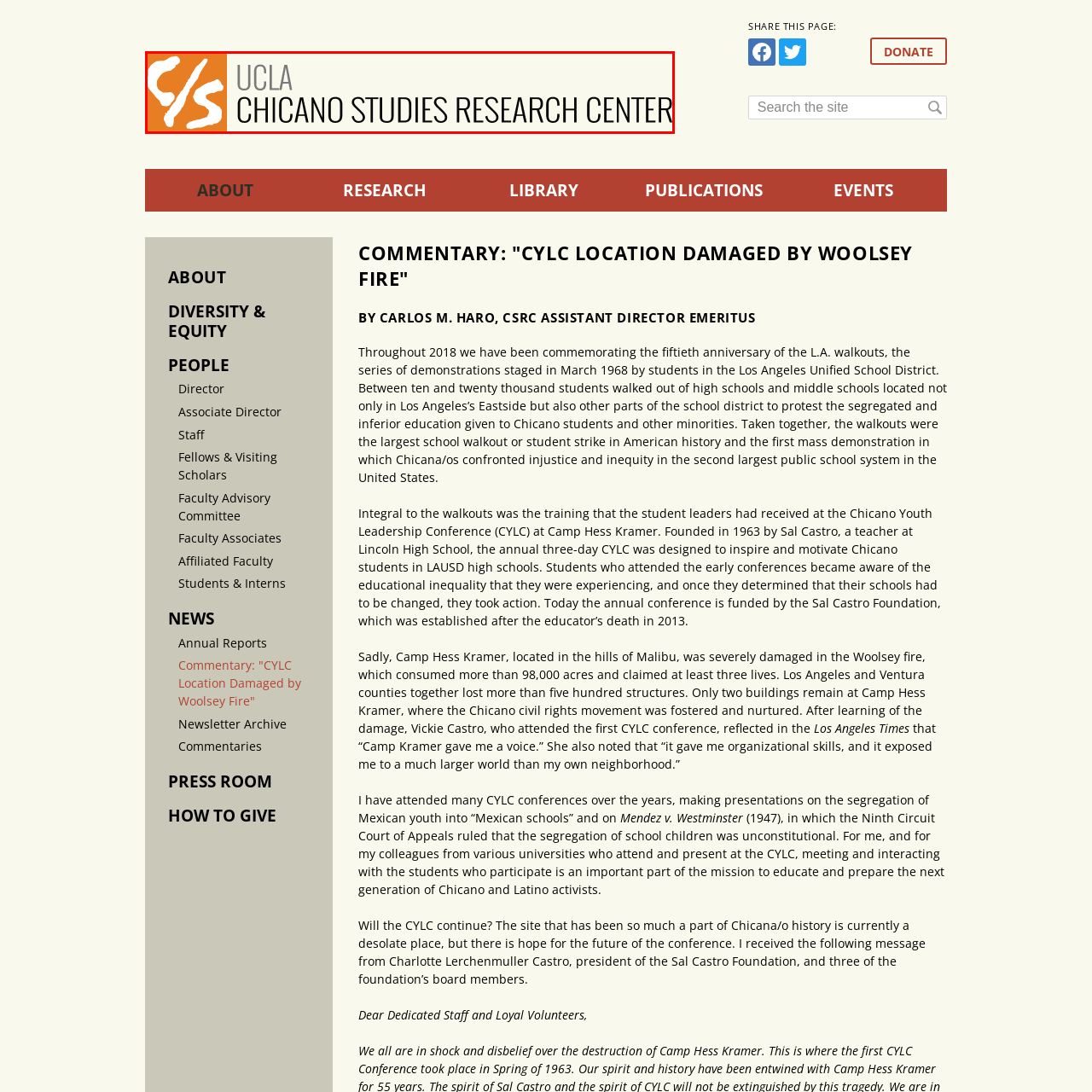Describe in detail the image that is highlighted by the red bounding box.

This image features the logo of the UCLA Chicano Studies Research Center, prominently displaying "UCLA" in bold gray text along with a stylized "CS" in an eye-catching orange hue. The logo signifies the Center's commitment to research, education, and advocacy concerning Chicano and Latino communities. The design reflects a blend of modern aesthetics and cultural significance, capturing the essence of the Center's mission to explore and elevate Chicano studies within academic and social contexts. This visual identity is integral to the Center's outreach and branding, symbolizing a hub of knowledge and resources dedicated to Chicano history and culture.